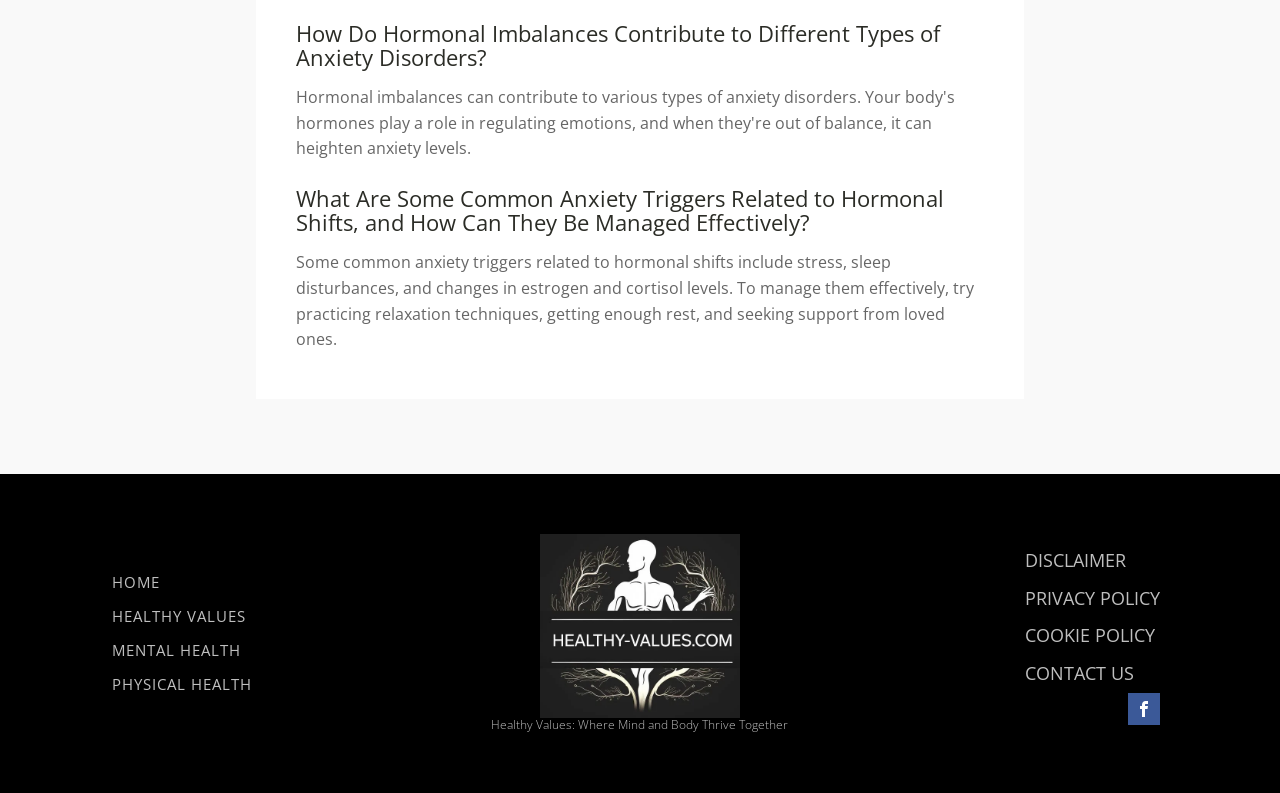What is the website's name? Please answer the question using a single word or phrase based on the image.

Healthy Values